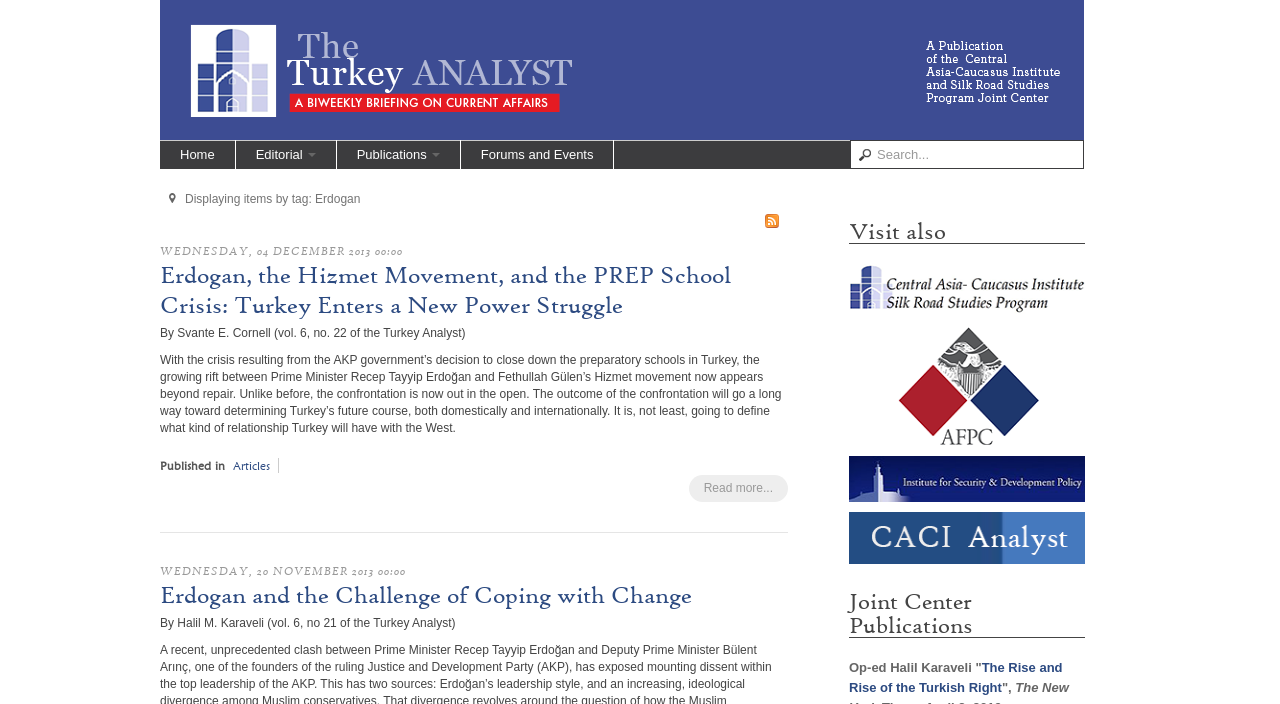How many links are there in the 'Visit also' section?
Use the screenshot to answer the question with a single word or phrase.

3